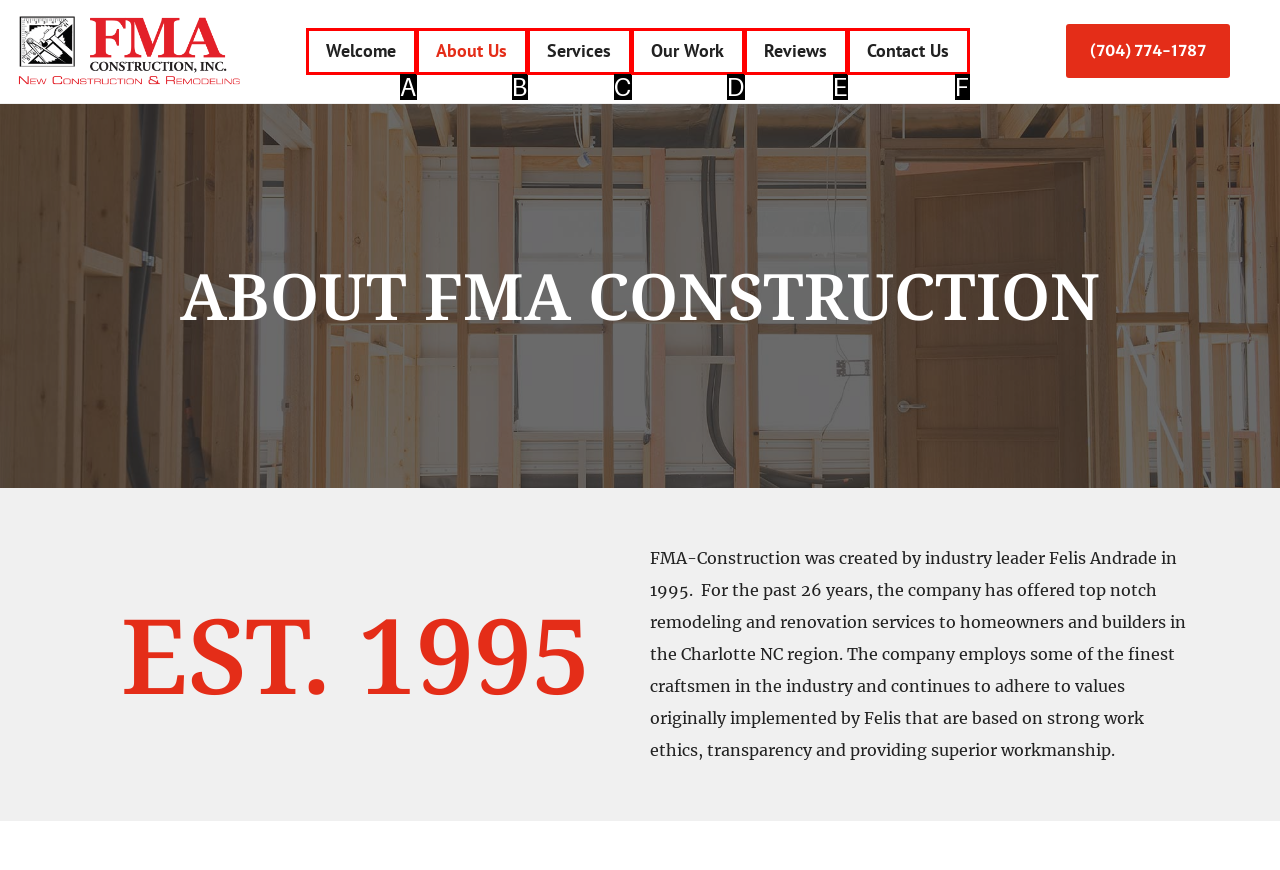Which HTML element among the options matches this description: Welcome? Answer with the letter representing your choice.

A